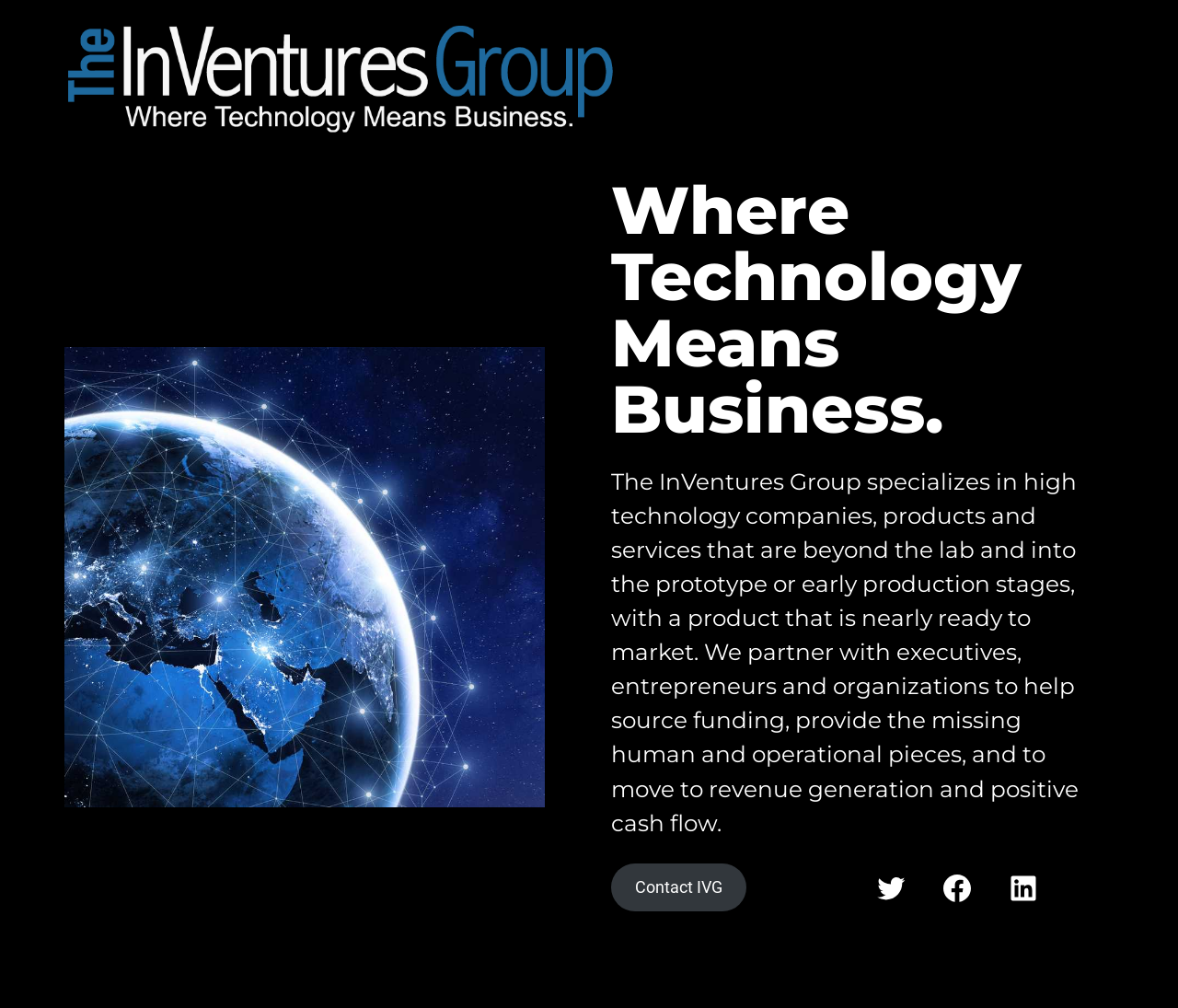Construct a thorough caption encompassing all aspects of the webpage.

The webpage is about The InVentures Group, a company that specializes in high technology companies, products, and services. At the top of the page, there is a large image that spans the entire width of the page. Below the image, there are two figures, one on the left and one on the right, which appear to be logos or icons.

The main heading, "Where Technology Means Business," is prominently displayed in the middle of the page, above a block of text that describes the company's services. The text explains that The InVentures Group partners with executives, entrepreneurs, and organizations to help source funding, provide operational support, and move towards revenue generation and positive cash flow.

Below the text, there are four links: "Contact IVG", "Twitter", "Facebook", and "LinkedIn", which are aligned horizontally and positioned near the bottom of the page. The "Contact IVG" link is on the left, followed by the social media links, which are evenly spaced and centered.